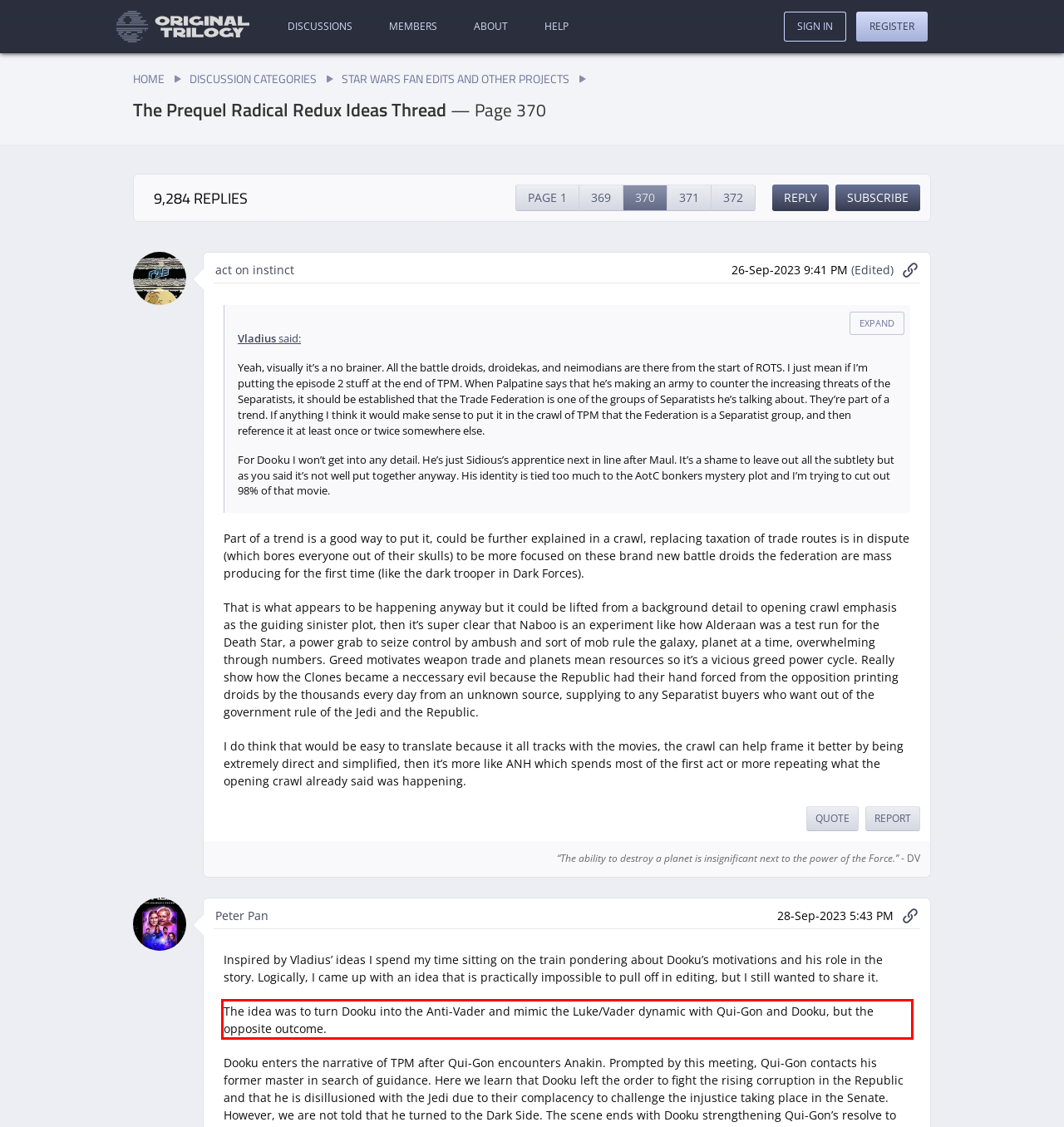Given the screenshot of a webpage, identify the red rectangle bounding box and recognize the text content inside it, generating the extracted text.

The idea was to turn Dooku into the Anti-Vader and mimic the Luke/Vader dynamic with Qui-Gon and Dooku, but the opposite outcome.